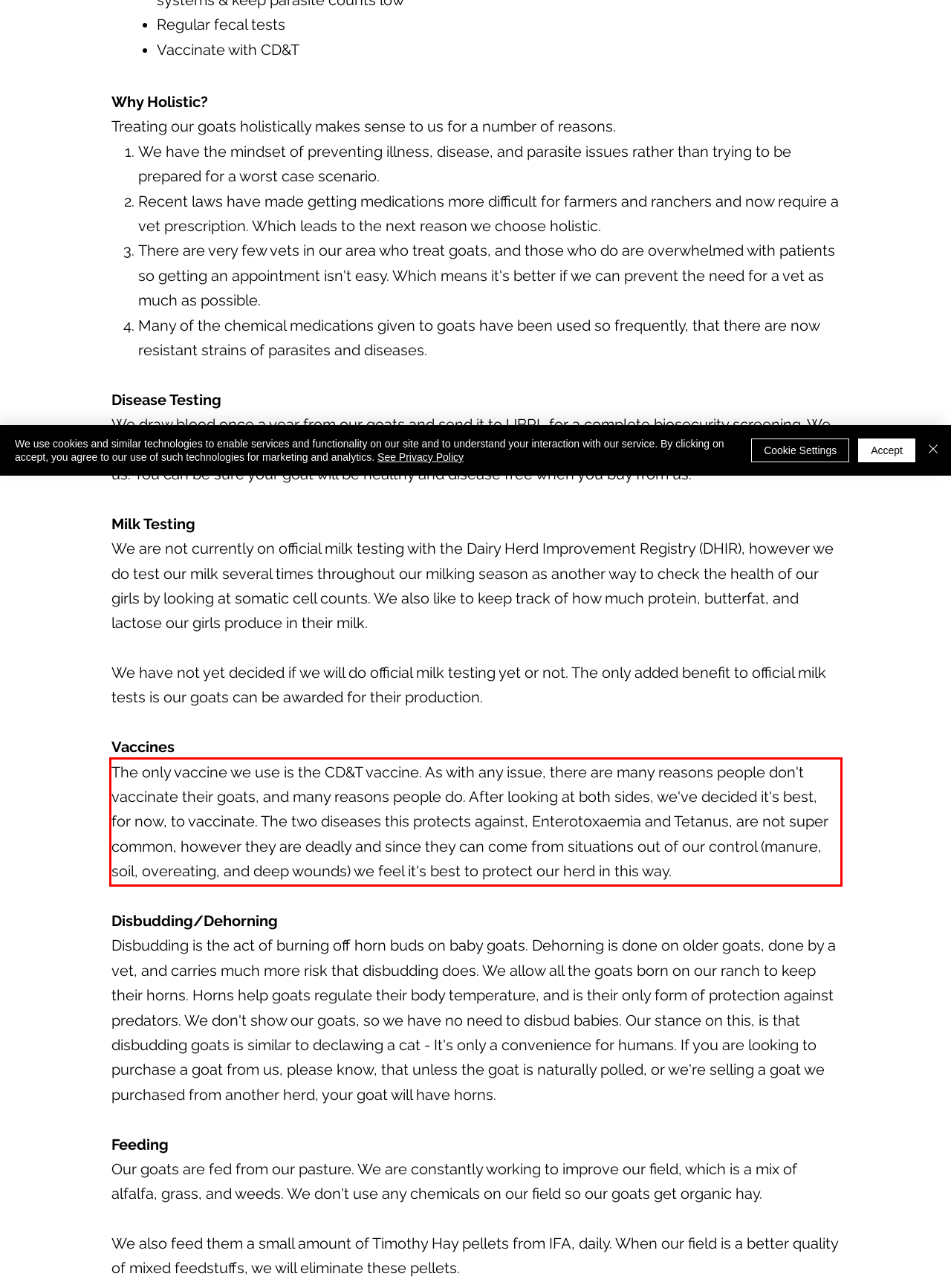Identify and extract the text within the red rectangle in the screenshot of the webpage.

The only vaccine we use is the CD&T vaccine. As with any issue, there are many reasons people don't vaccinate their goats, and many reasons people do. After looking at both sides, we've decided it's best, for now, to vaccinate. The two diseases this protects against, Enterotoxaemia and Tetanus, are not super common, however they are deadly and since they can come from situations out of our control (manure, soil, overeating, and deep wounds) we feel it's best to protect our herd in this way.